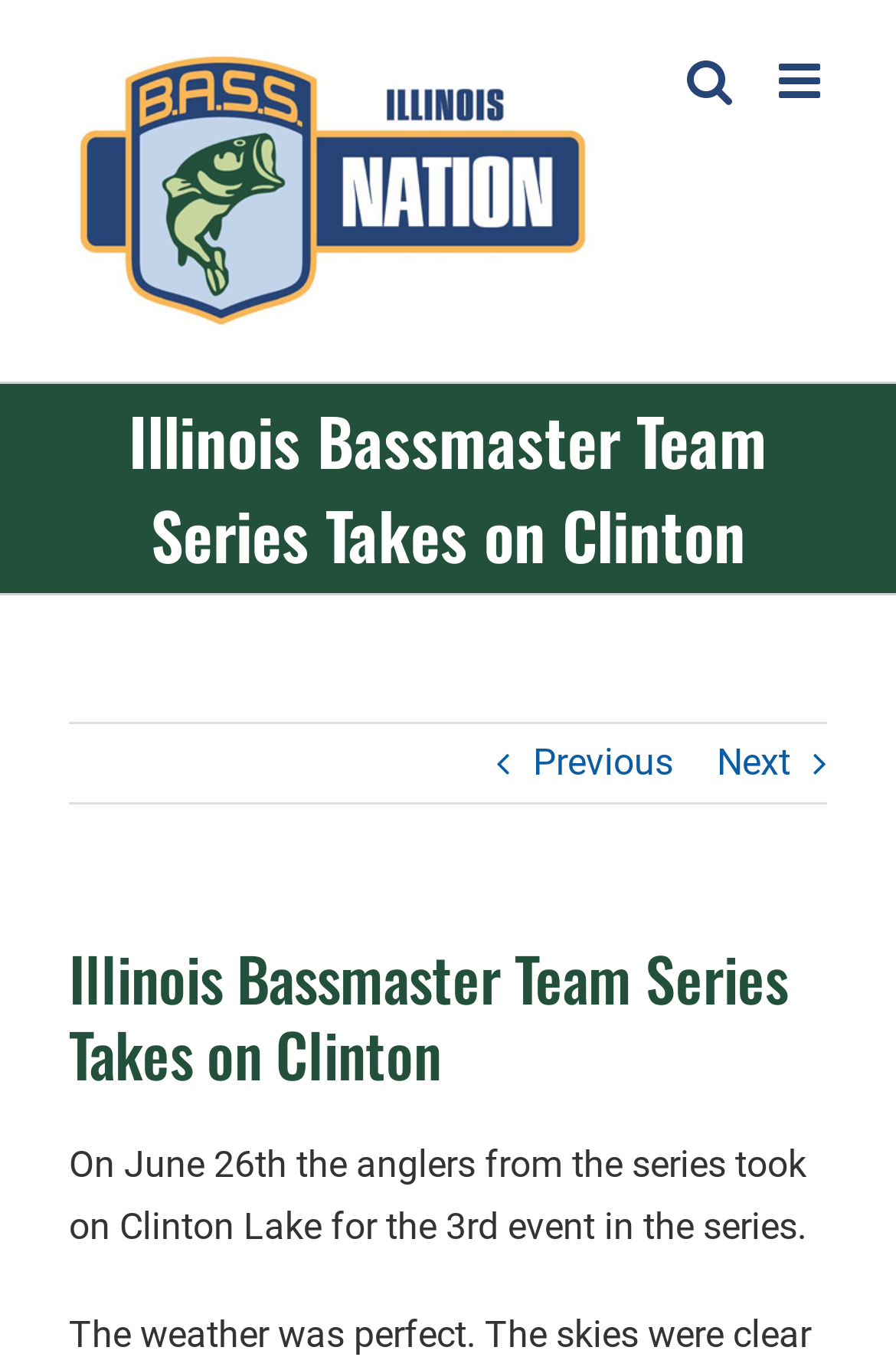Give a short answer using one word or phrase for the question:
What is the name of the lake mentioned?

Clinton Lake